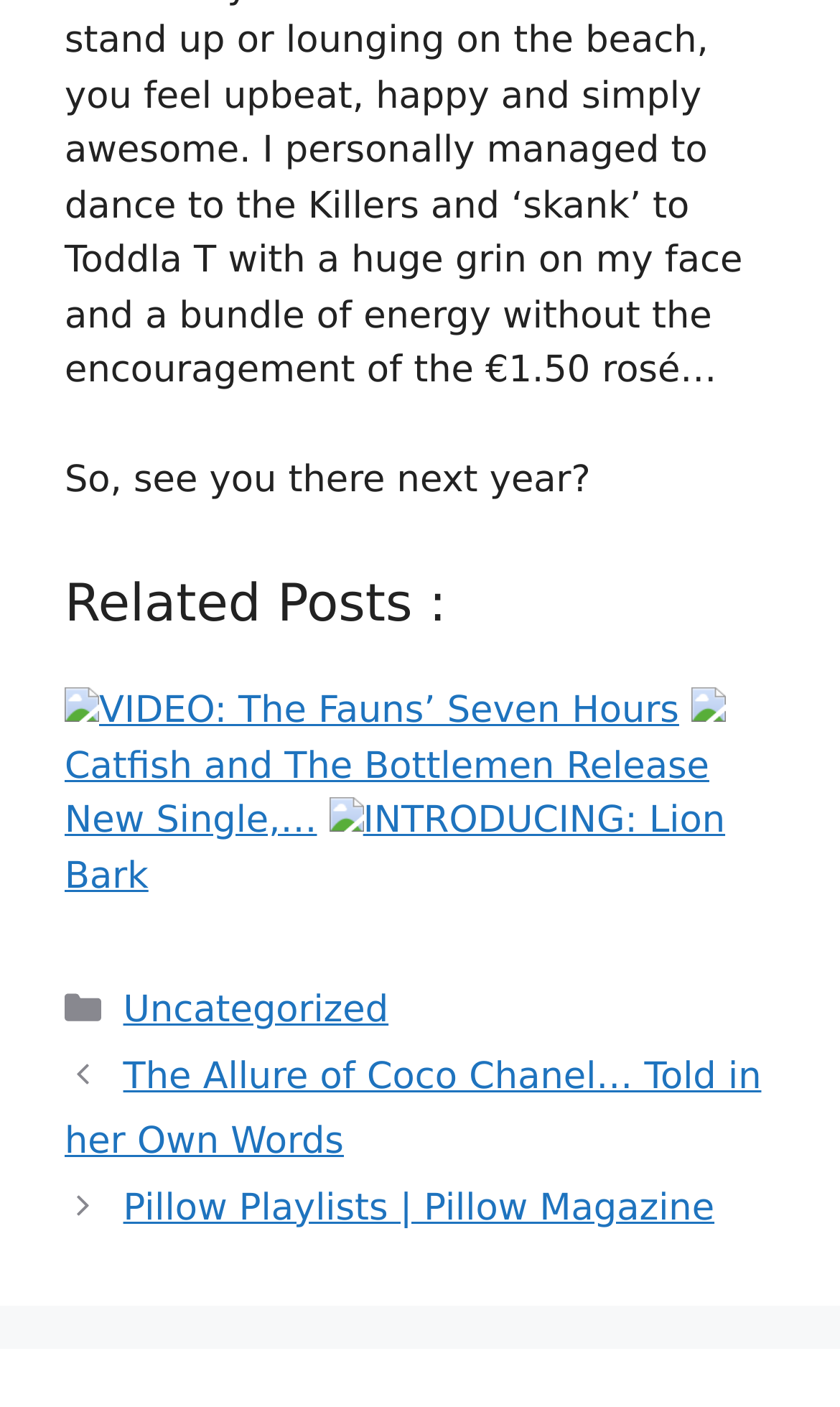Please determine the bounding box coordinates of the element's region to click for the following instruction: "Click on the 'VIDEO: The Fauns’ Seven Hours' link".

[0.118, 0.49, 0.808, 0.521]